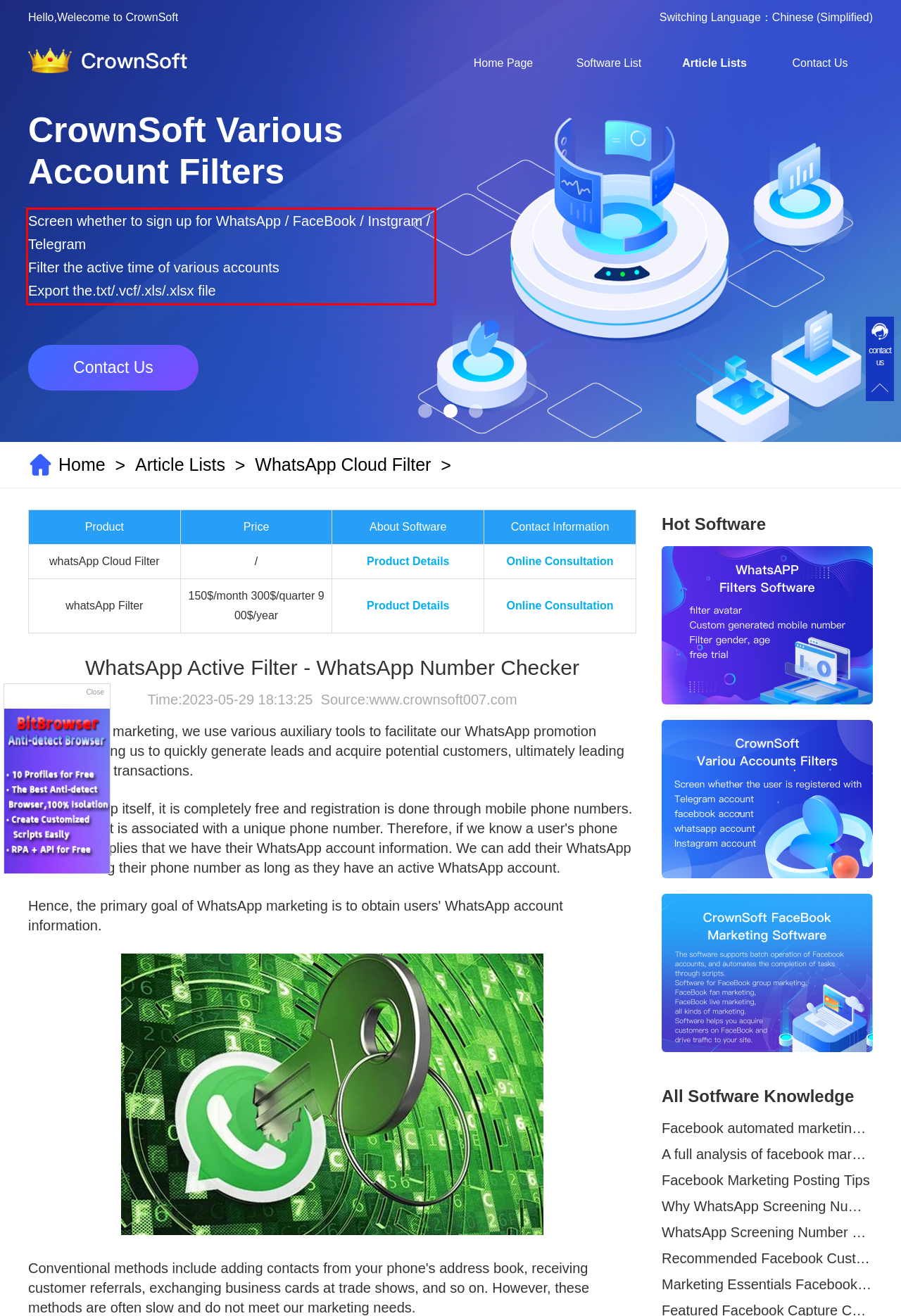Please examine the webpage screenshot containing a red bounding box and use OCR to recognize and output the text inside the red bounding box.

Screen whether to sign up for WhatsApp / FaceBook / Instgram / Telegram Filter the active time of various accounts Export the.txt/.vcf/.xls/.xlsx file